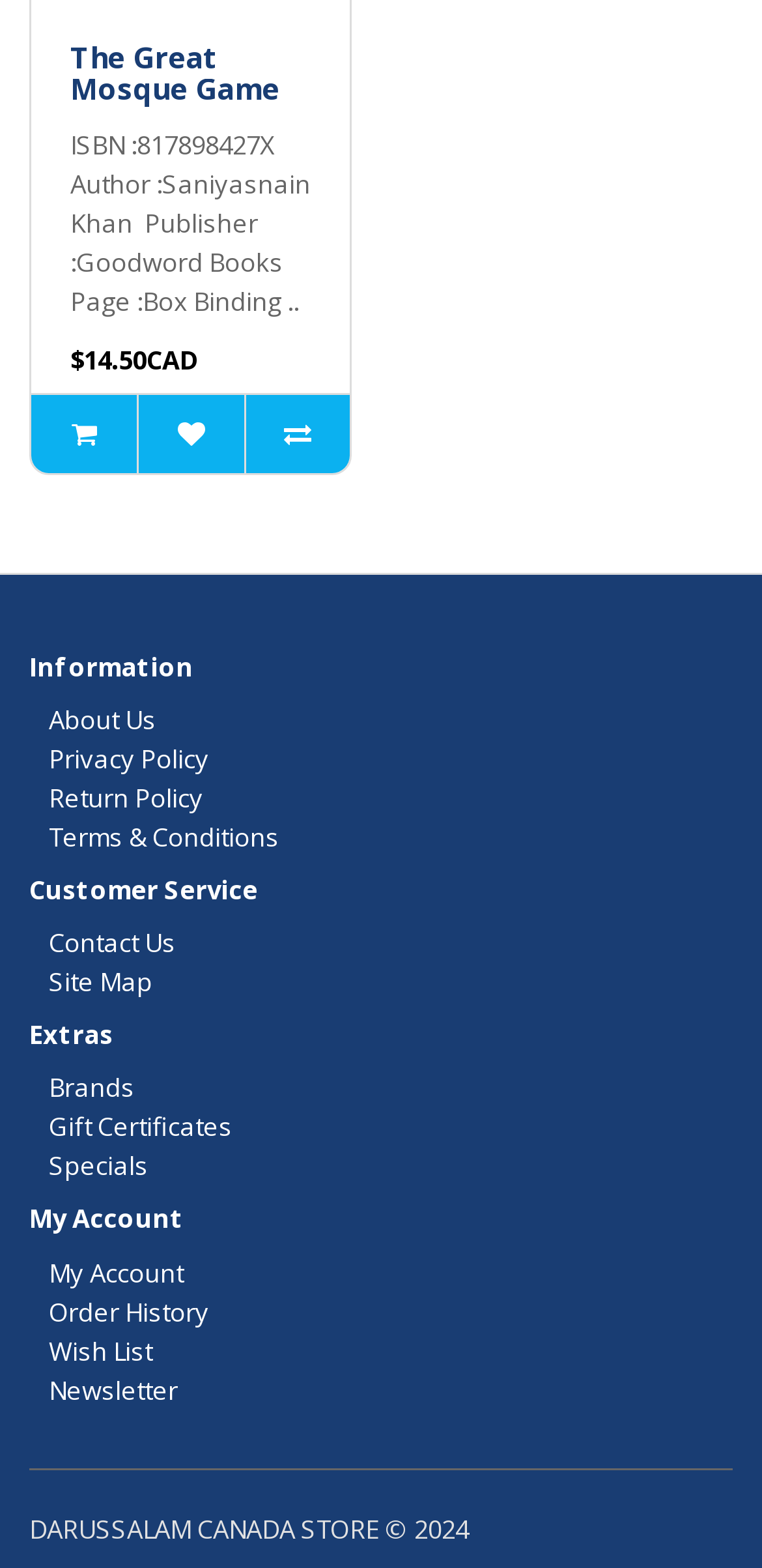What is the purpose of the button with '' icon?
Based on the image, answer the question with a single word or brief phrase.

Unknown